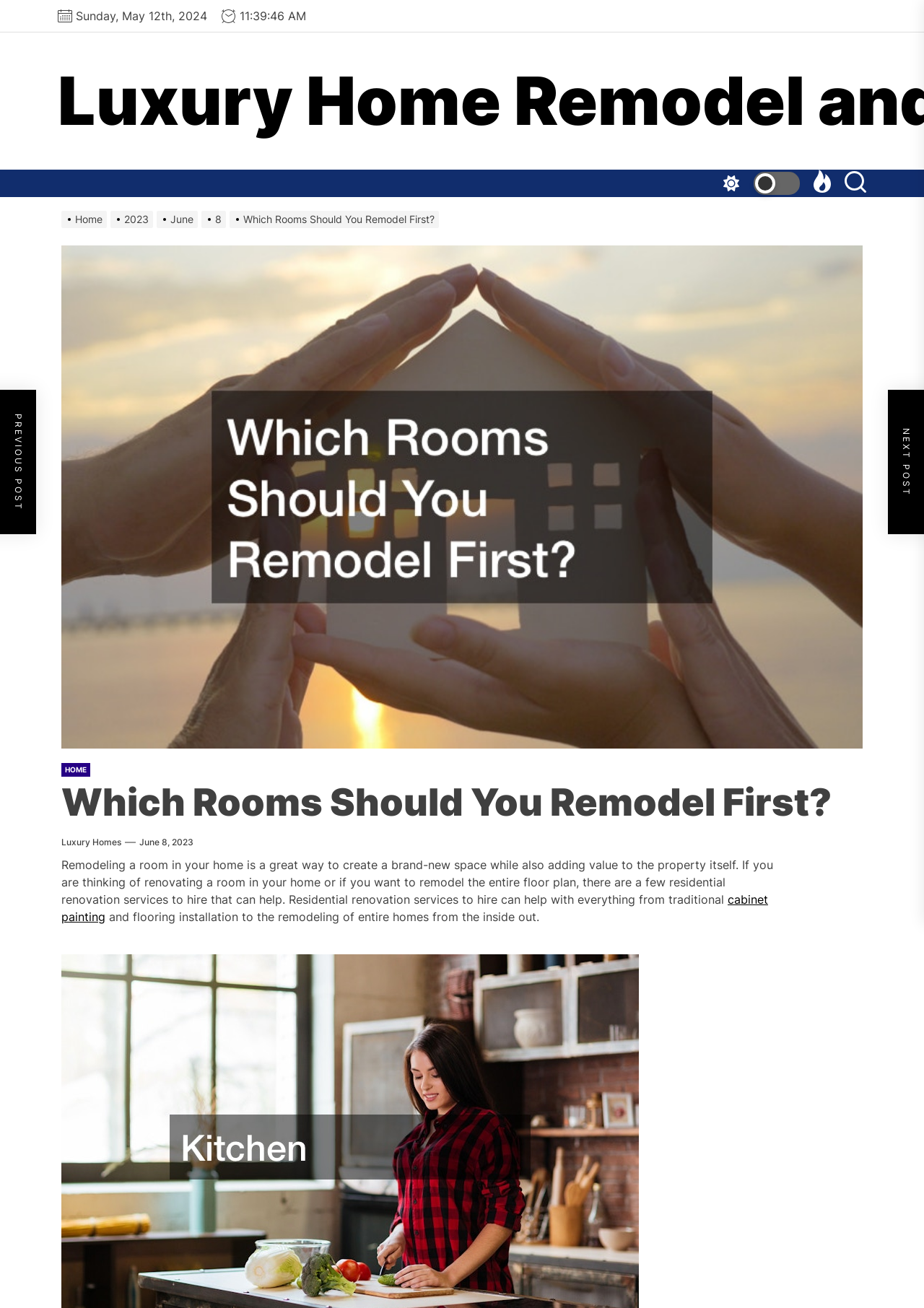Please find the bounding box coordinates of the element's region to be clicked to carry out this instruction: "View the 'Reasons Health Providers Should Invest in Telehealth Solutions' post".

None